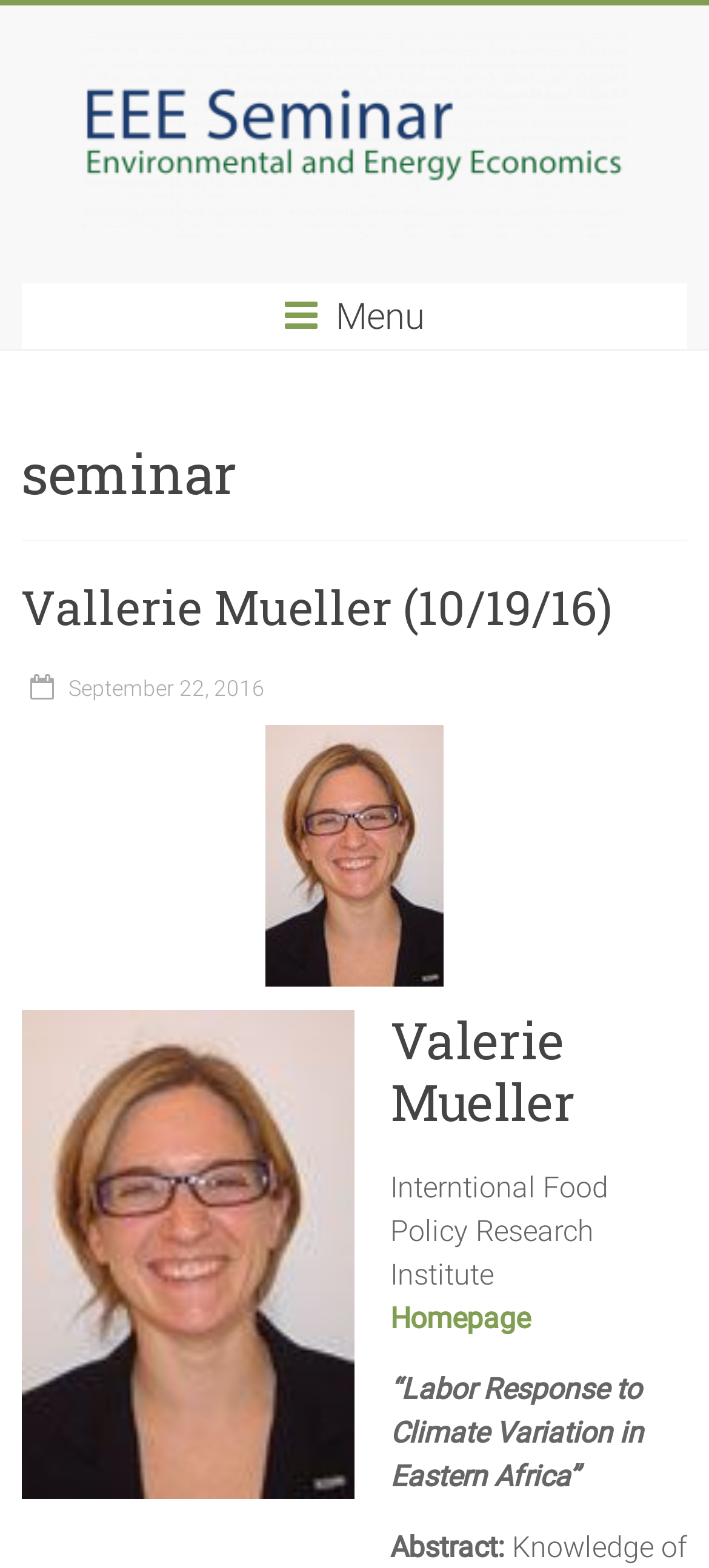Please analyze the image and give a detailed answer to the question:
What is the affiliation of the seminar speaker?

I found the answer by looking at the StaticText 'Interntional Food Policy Research Institute', which is likely the affiliation of the seminar speaker Vallerie Mueller.